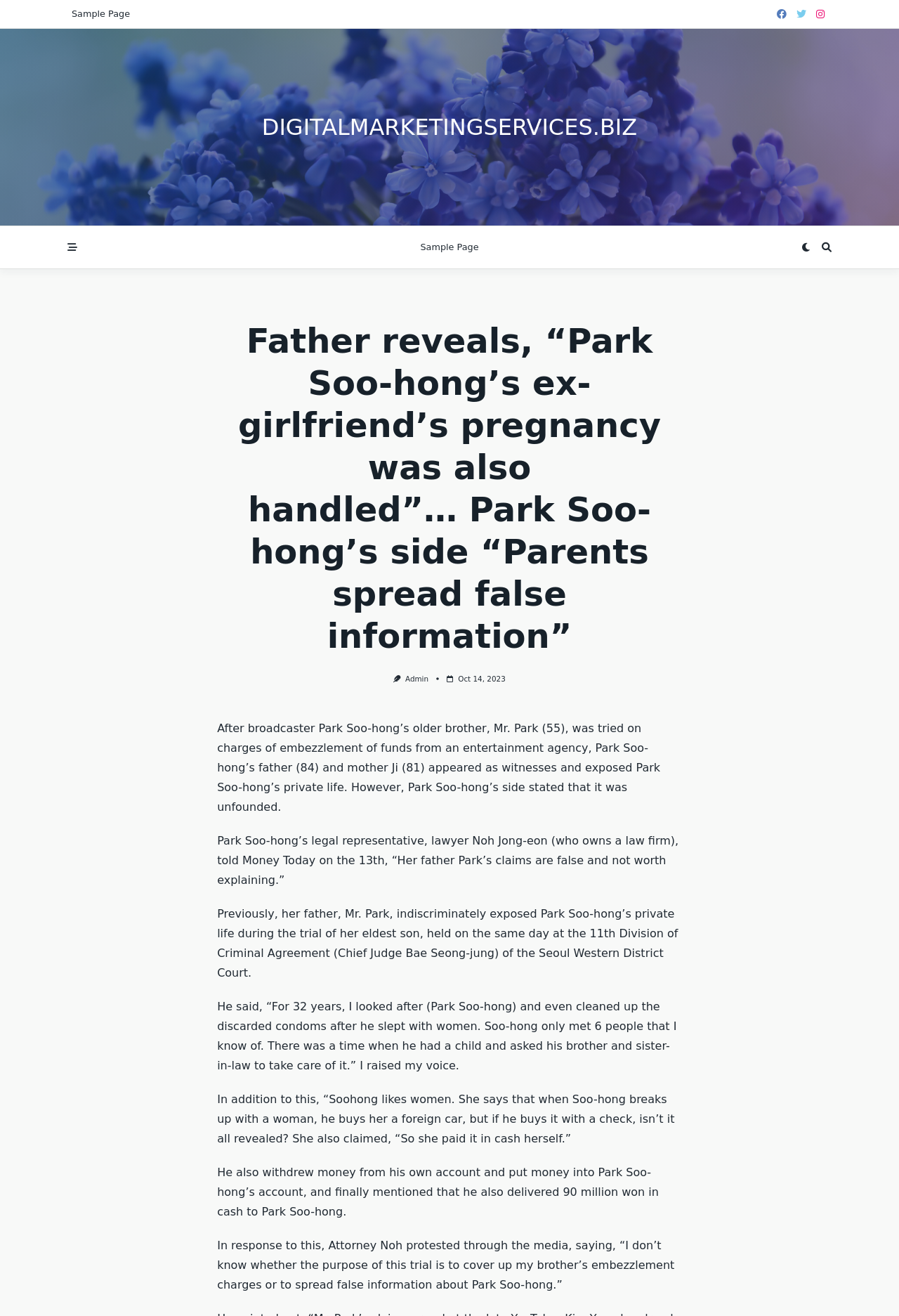Determine the bounding box of the UI component based on this description: "Oct 14, 2023Oct 14, 2023". The bounding box coordinates should be four float values between 0 and 1, i.e., [left, top, right, bottom].

[0.51, 0.513, 0.562, 0.519]